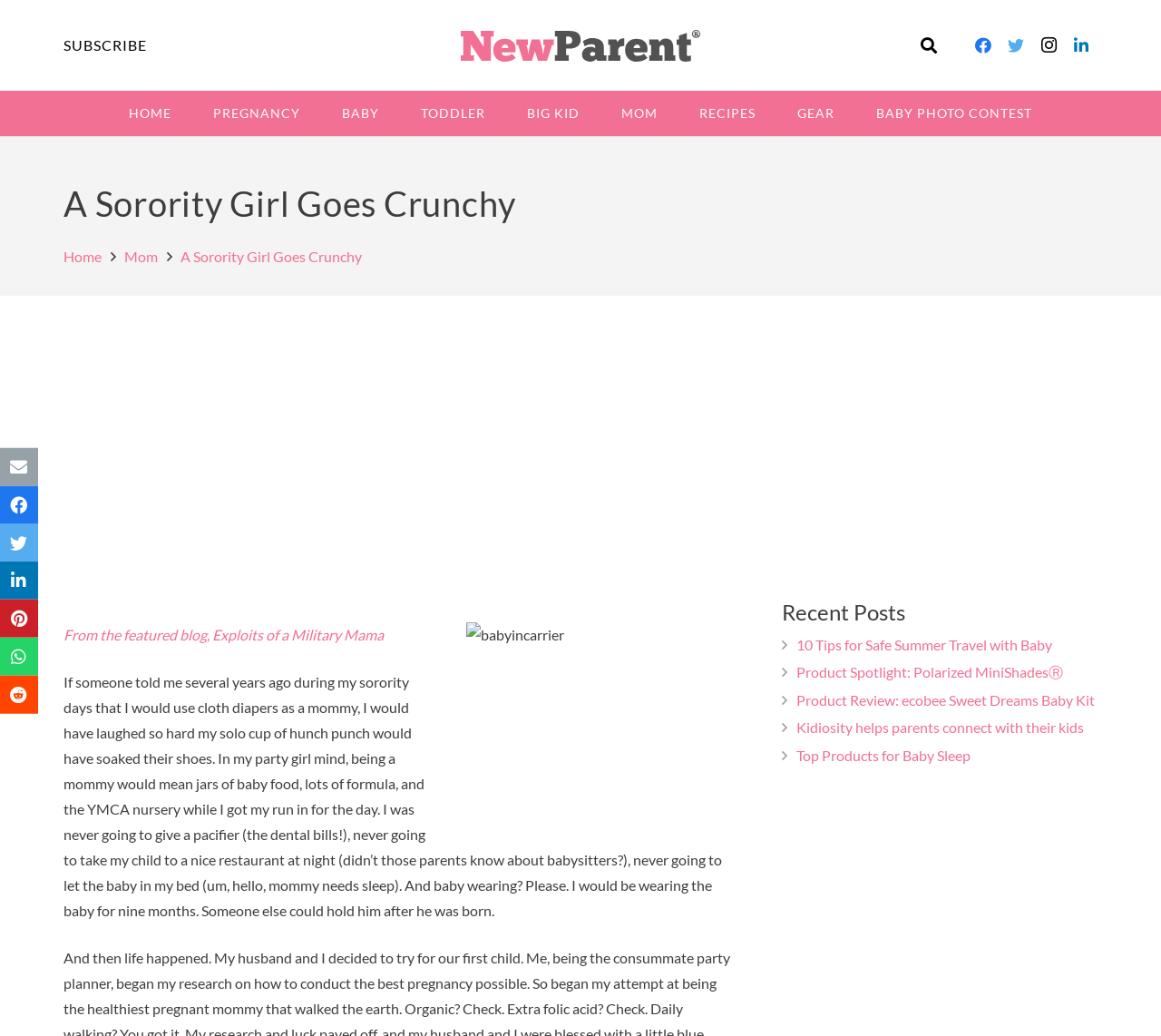Find the bounding box coordinates for the UI element that matches this description: "aria-label="Email this" title="Email this"".

[0.0, 0.432, 0.033, 0.469]